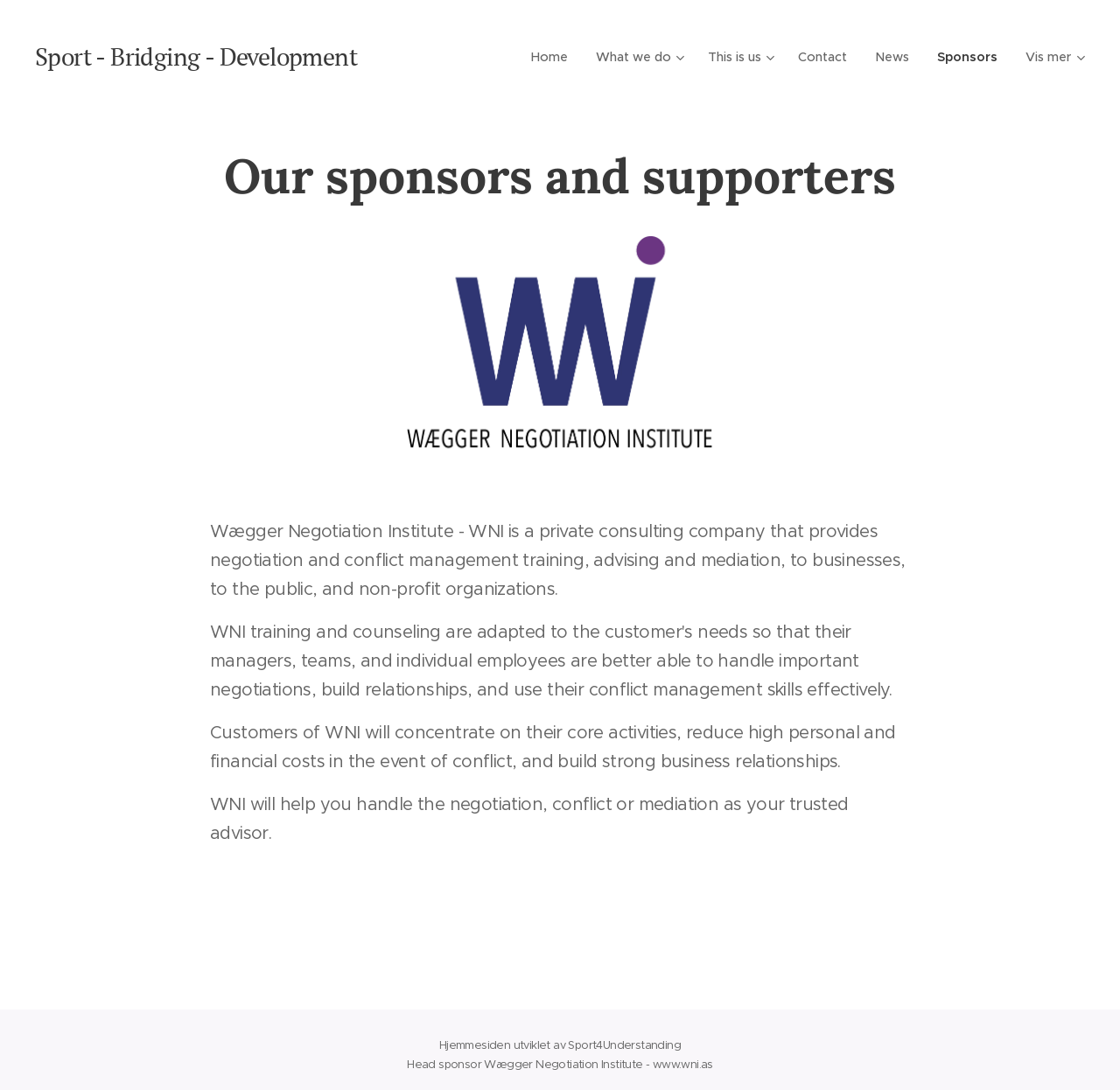Locate the coordinates of the bounding box for the clickable region that fulfills this instruction: "View more sponsors".

[0.903, 0.032, 0.969, 0.072]